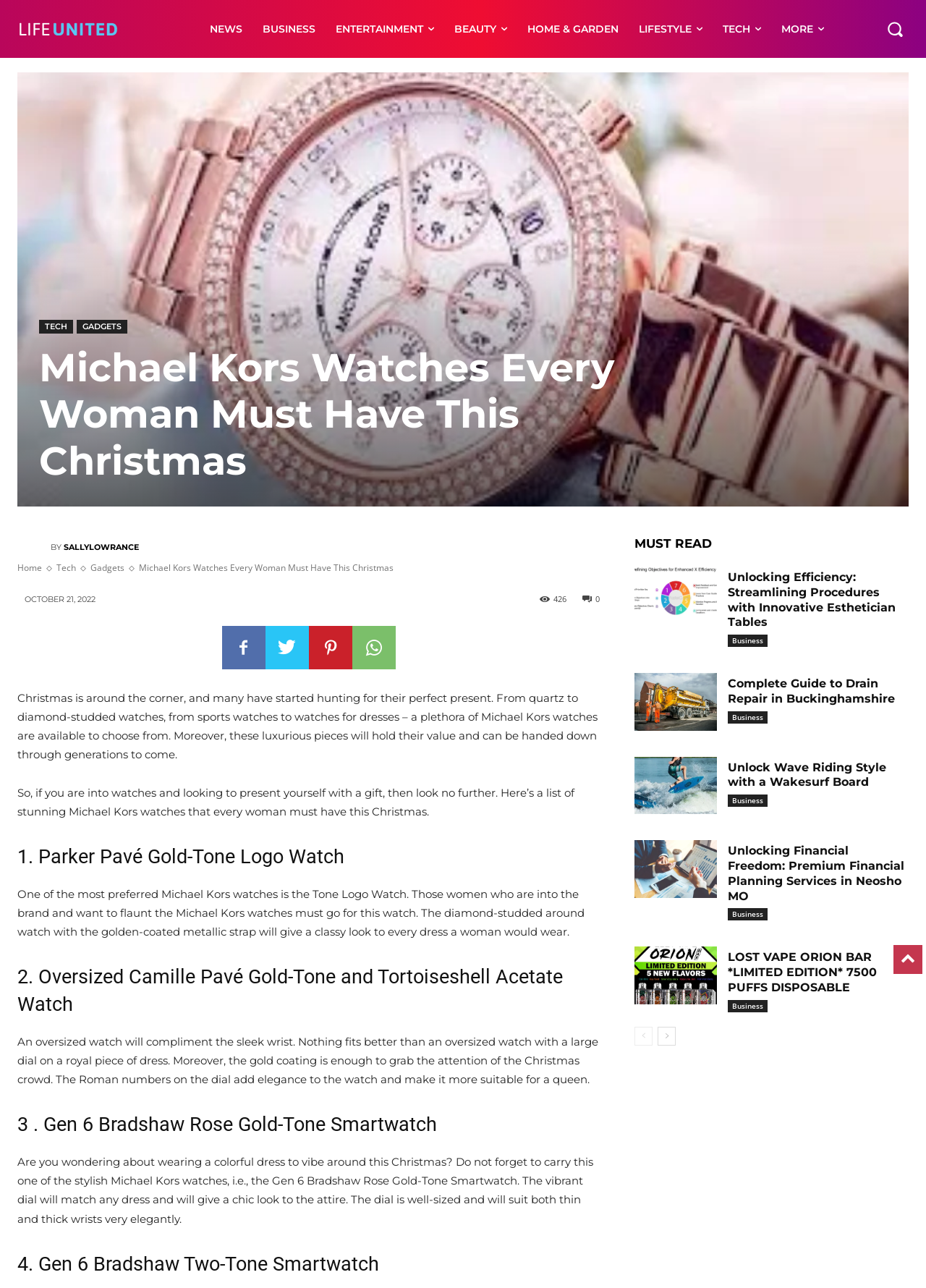Offer a thorough description of the webpage.

This webpage is about Michael Kors watches, specifically highlighting the top watches that every woman must have this Christmas. At the top of the page, there is a logo and a navigation menu with links to NEWS, BUSINESS, ENTERTAINMENT, BEAUTY, HOME & GARDEN, LIFESTYLE, and TECH. Below the navigation menu, there is a search button and a "MORE" link.

The main content of the page is divided into sections, with headings and paragraphs describing different Michael Kors watches. The first section introduces the idea of gifting Michael Kors watches this Christmas, highlighting their luxurious and timeless qualities. The subsequent sections showcase four specific watches, each with its own heading, description, and features.

To the right of the main content, there is a sidebar with links to other articles, including "Unlocking Efficiency: Streamlining Procedures with Innovative Esthetician Tables", "Complete Guide to Drain Repair in Buckinghamshire", "Unlock Wave Riding Style with a Wakesurf Board", "Unlocking Financial Freedom: Premium Financial Planning Services in Neosho MO", and "LOST VAPE ORION BAR *LIMITED EDITION* 7500 PUFFS DISPOSABLE". Each of these links has a corresponding heading and a "Business" link below it.

At the bottom of the page, there are links to previous and next pages, allowing users to navigate through the content.